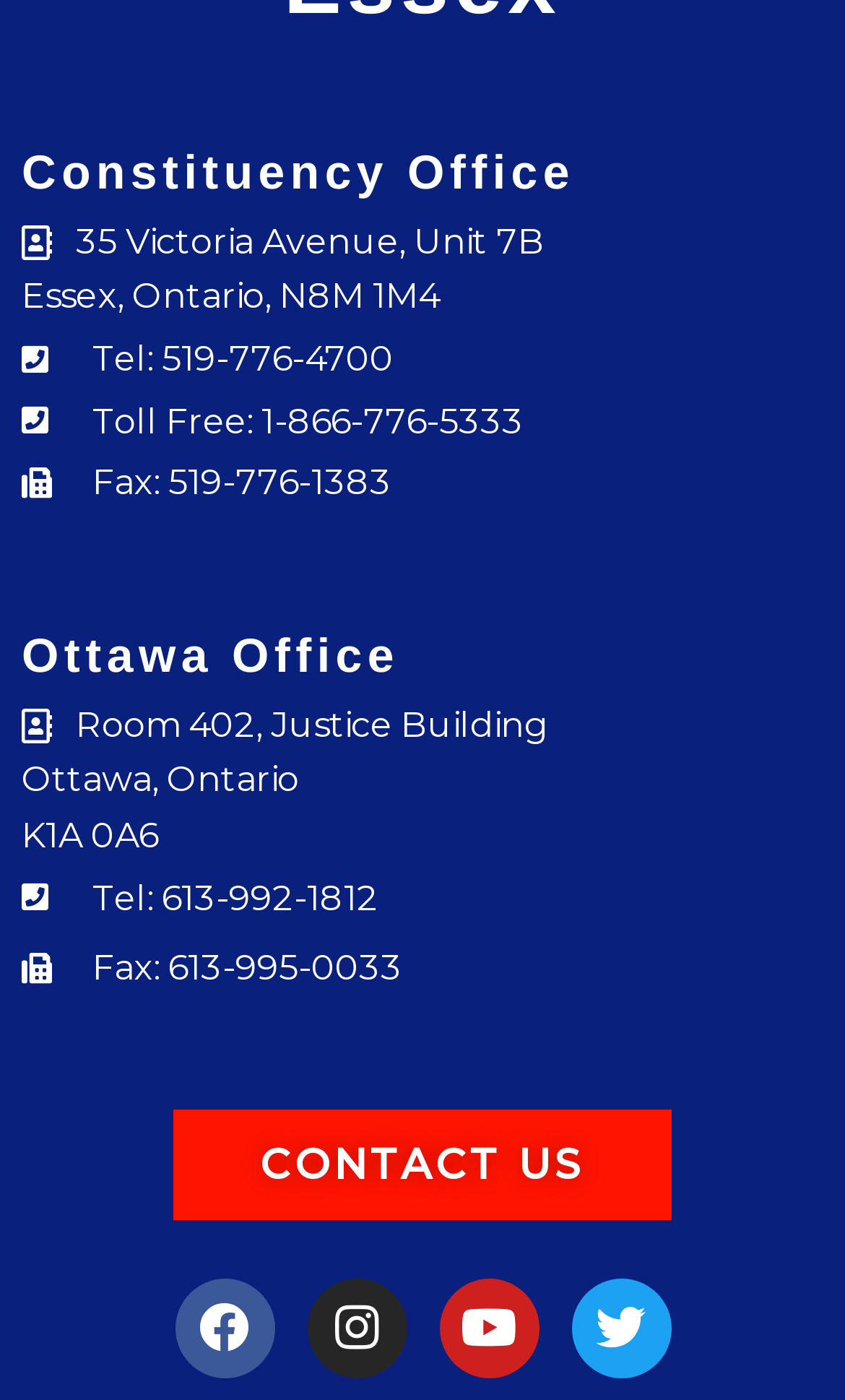Given the element description "Youtube", identify the bounding box of the corresponding UI element.

[0.519, 0.913, 0.637, 0.984]